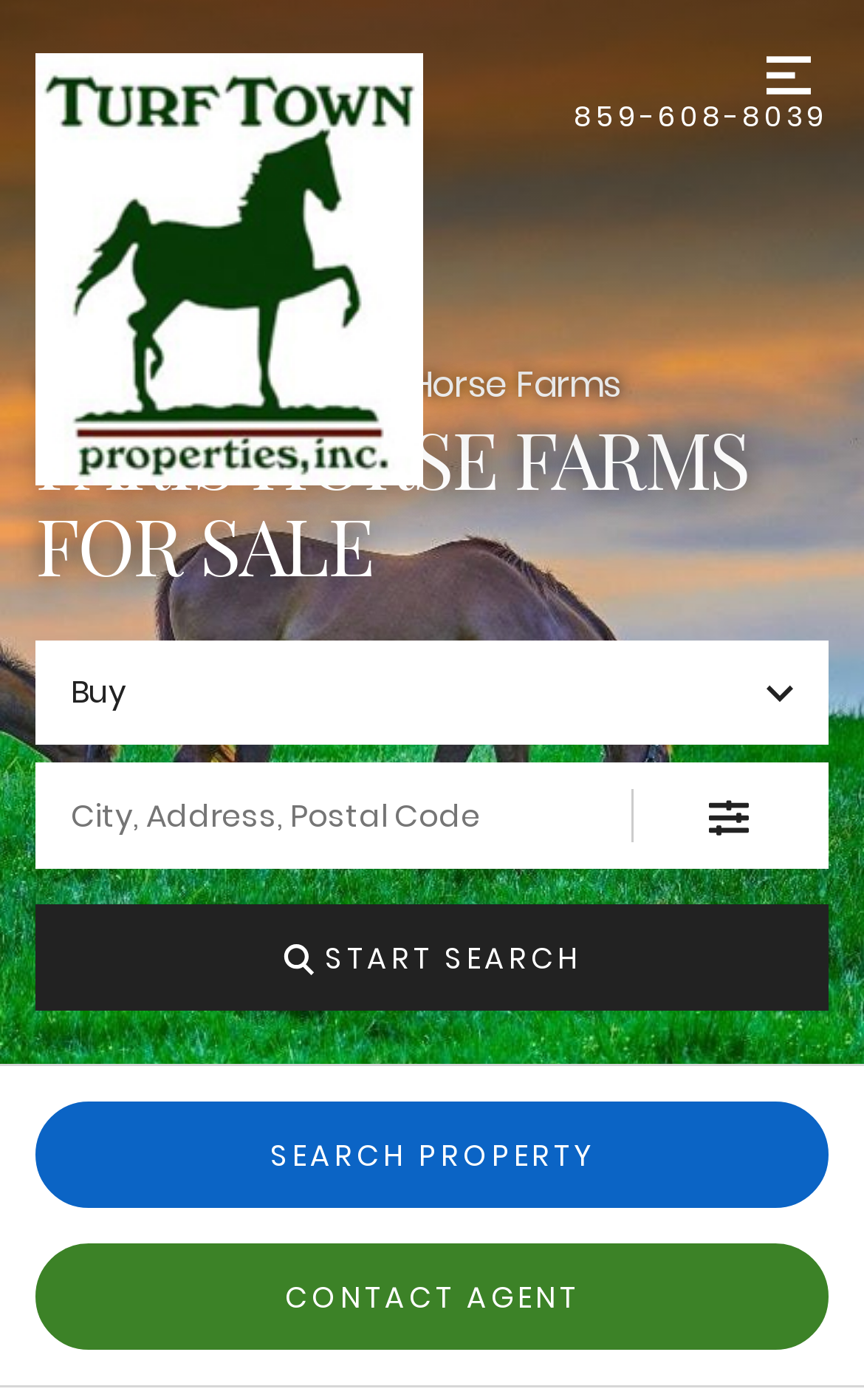Locate the bounding box coordinates of the area that needs to be clicked to fulfill the following instruction: "start searching". The coordinates should be in the format of four float numbers between 0 and 1, namely [left, top, right, bottom].

[0.041, 0.646, 0.959, 0.722]